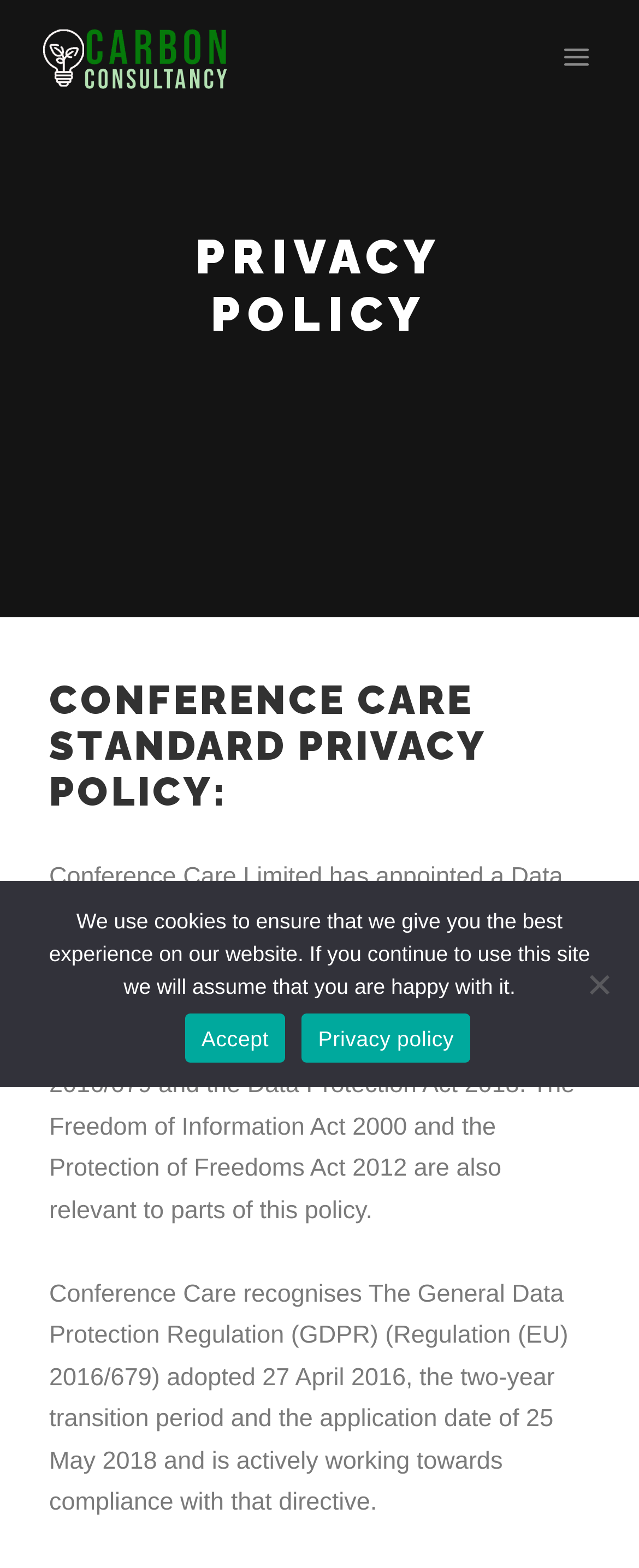Determine the bounding box coordinates for the HTML element mentioned in the following description: "title="Carbon Consultancy"". The coordinates should be a list of four floats ranging from 0 to 1, represented as [left, top, right, bottom].

[0.051, 0.0, 0.372, 0.074]